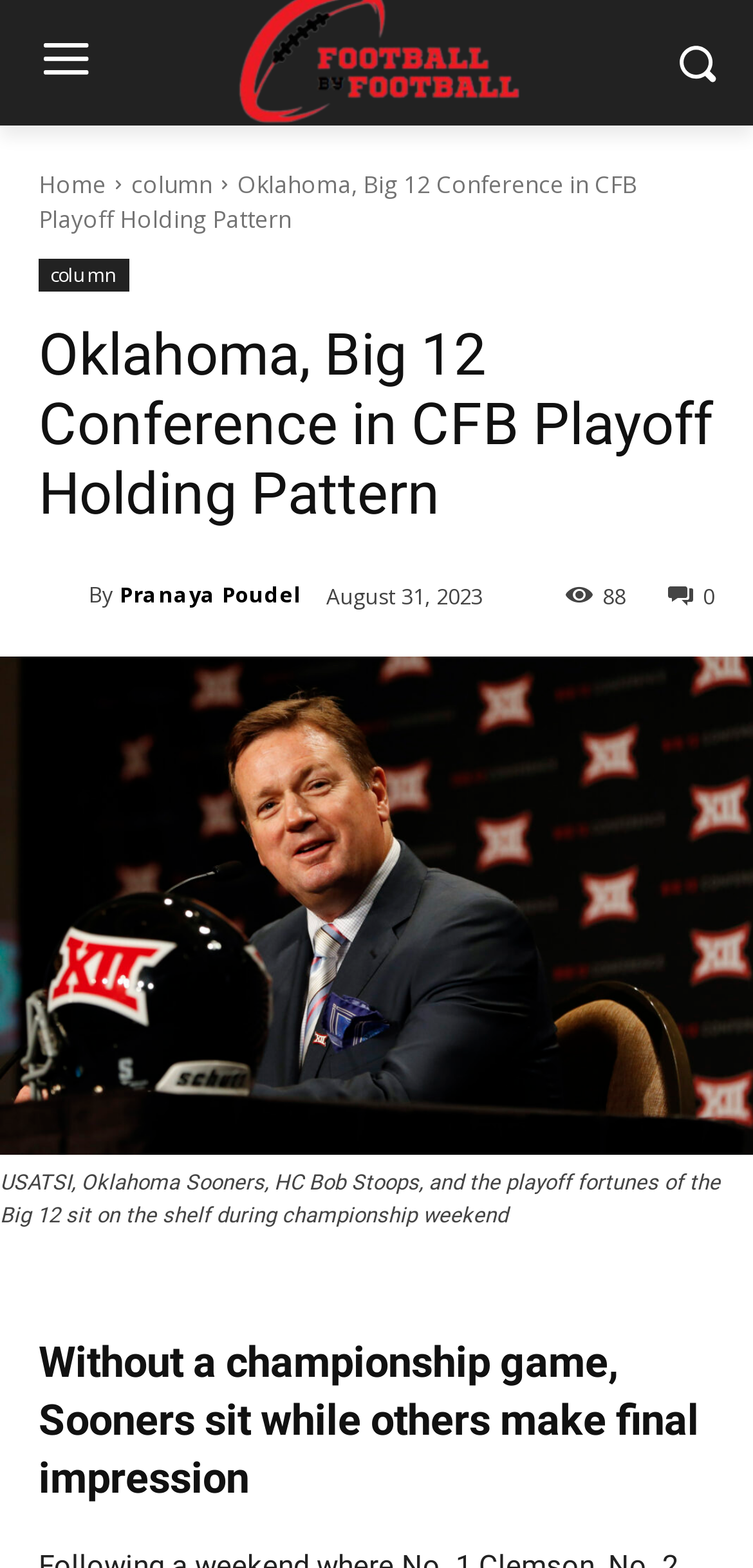Use a single word or phrase to answer the question:
What is the author of the article?

Pranaya Poudel